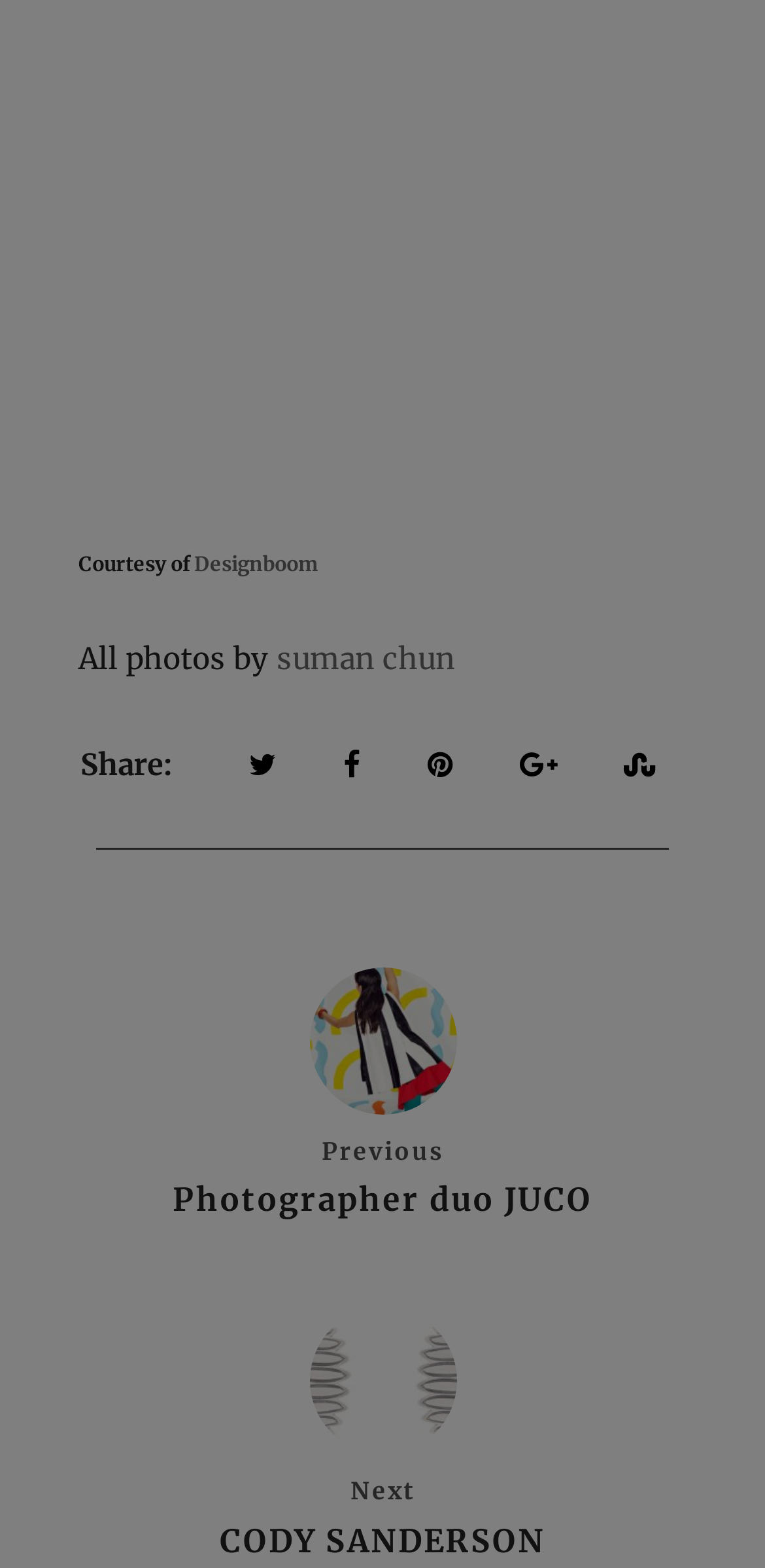Pinpoint the bounding box coordinates of the element to be clicked to execute the instruction: "Share this page".

[0.105, 0.475, 0.226, 0.499]